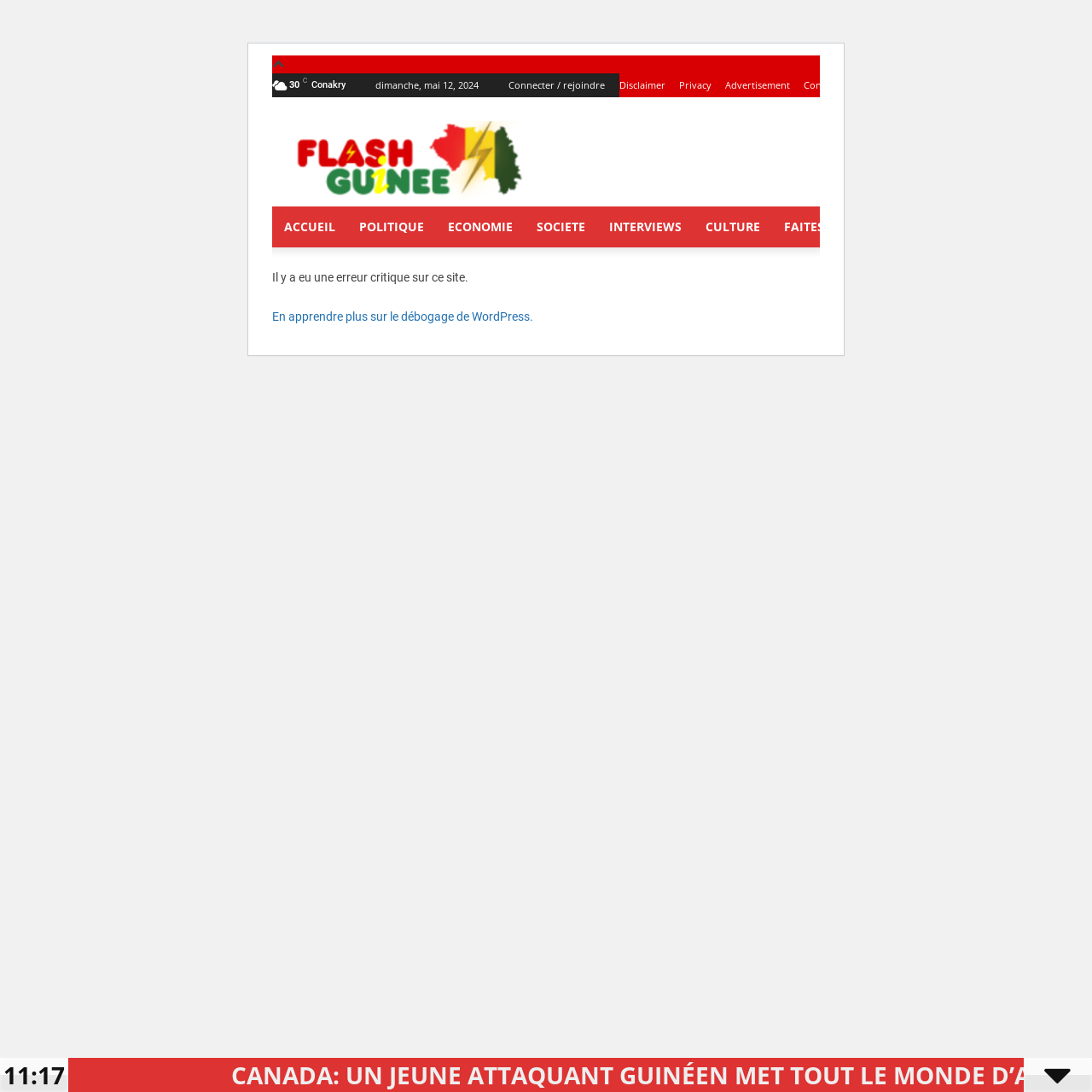Please provide a comprehensive answer to the question below using the information from the image: What is the time displayed on the webpage?

I found the time by looking at the StaticText element with the text '11:17' which is located at coordinates [0.003, 0.97, 0.059, 0.999].